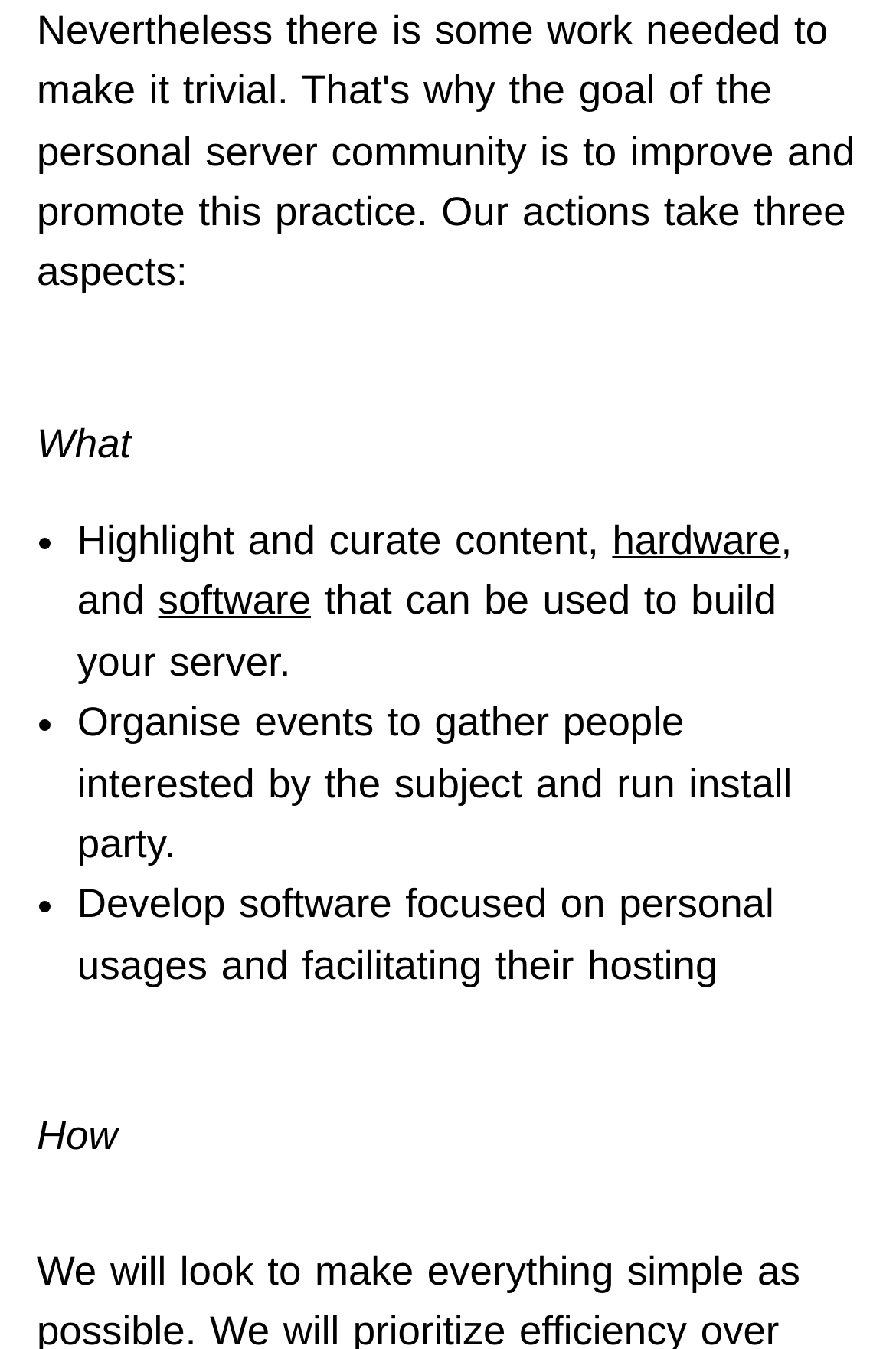What is the first item in the list?
Look at the image and answer the question using a single word or phrase.

Highlight and curate content